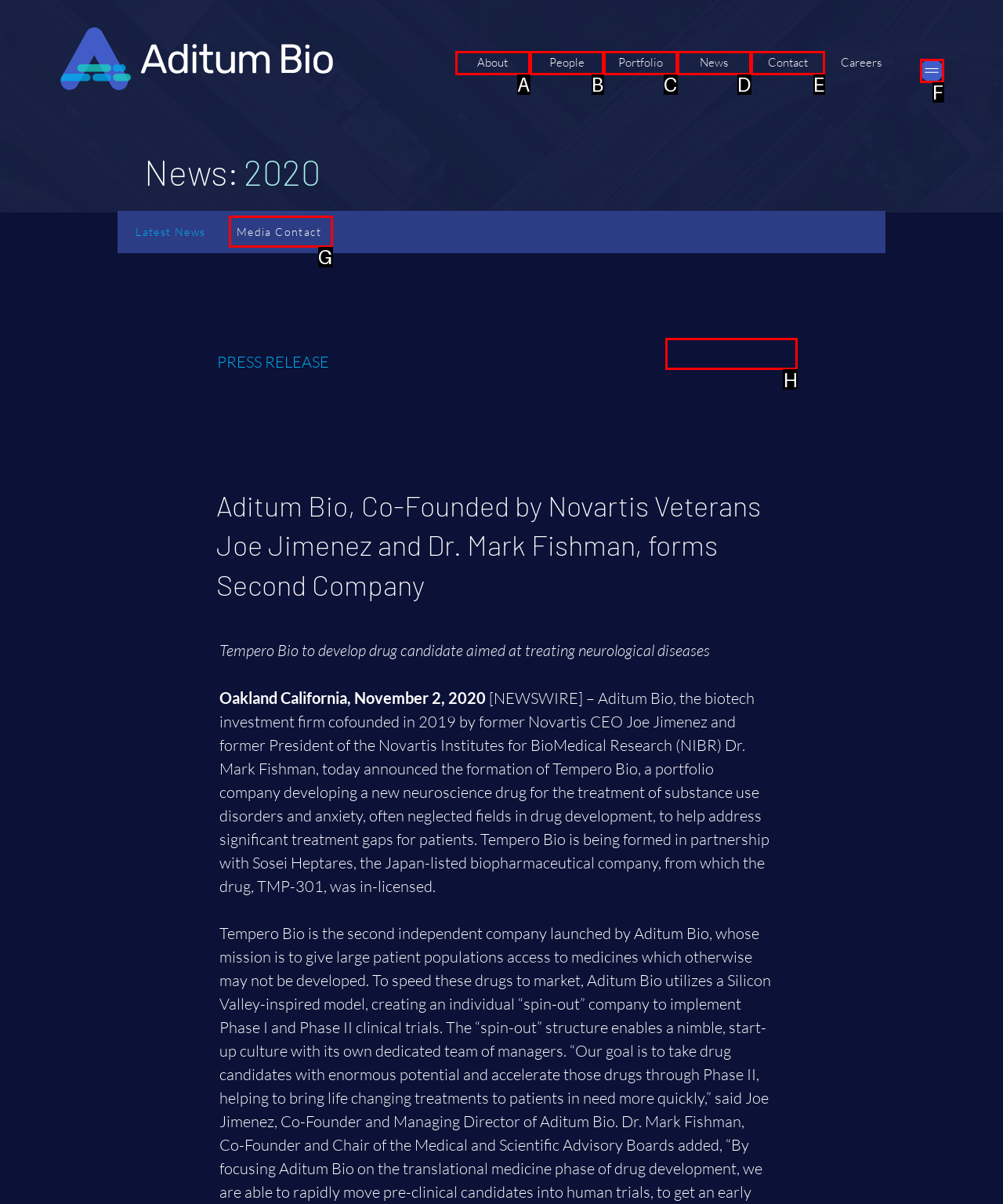Select the letter of the UI element that matches this task: Back to News
Provide the answer as the letter of the correct choice.

H